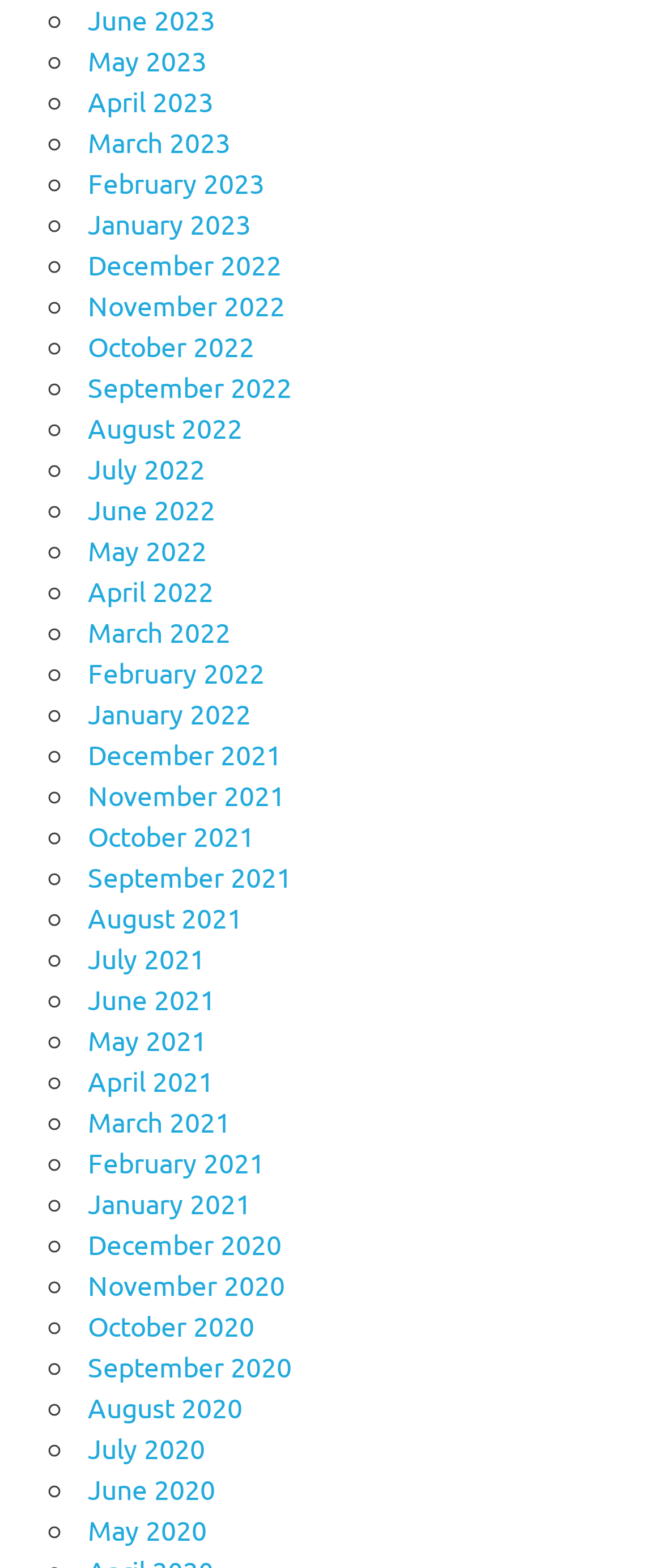Locate the bounding box coordinates of the segment that needs to be clicked to meet this instruction: "View April 2023".

[0.133, 0.08, 0.323, 0.101]